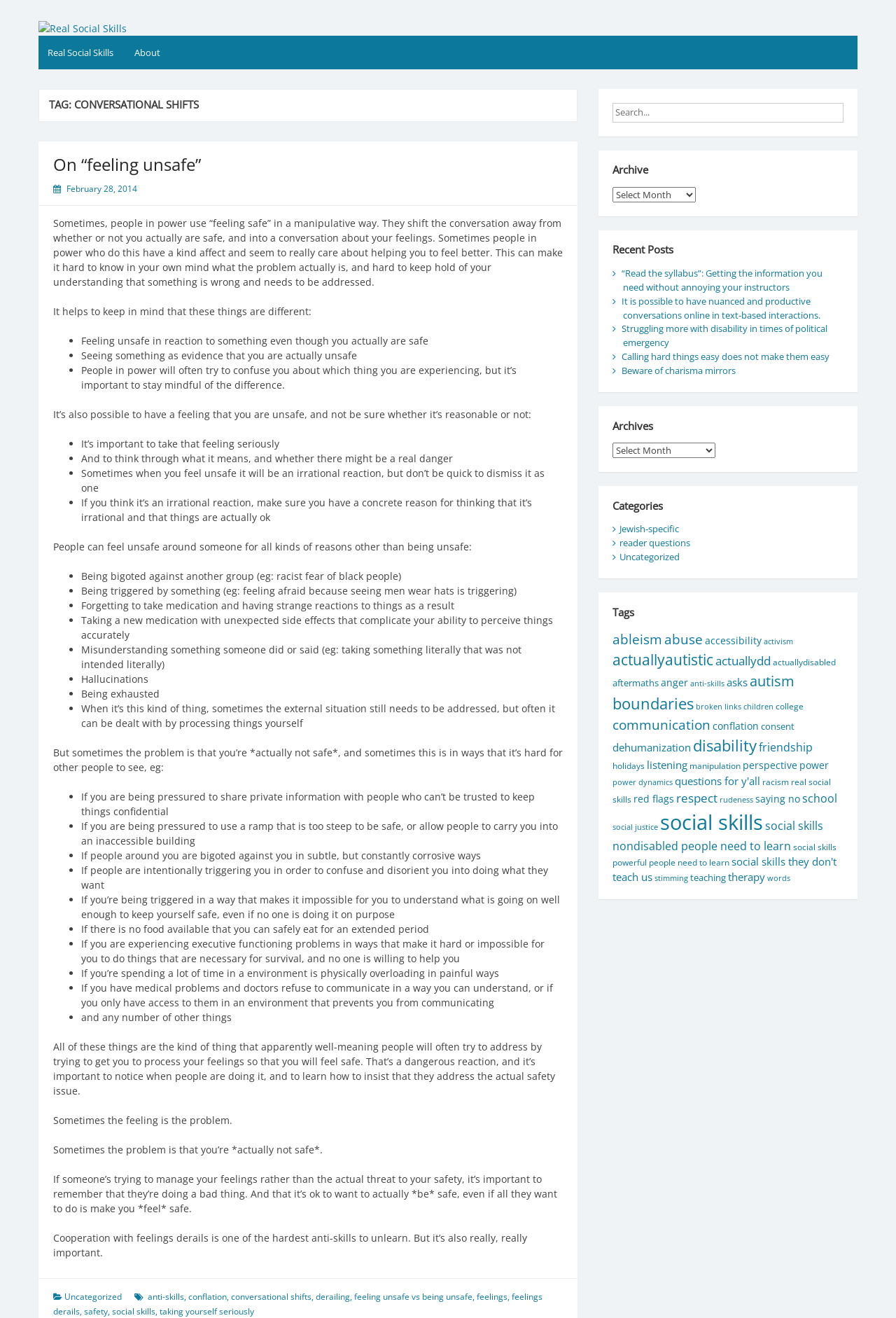Determine the bounding box coordinates in the format (top-left x, top-left y, bottom-right x, bottom-right y). Ensure all values are floating point numbers between 0 and 1. Identify the bounding box of the UI element described by: alt="Real Social Skills"

[0.043, 0.015, 0.141, 0.026]